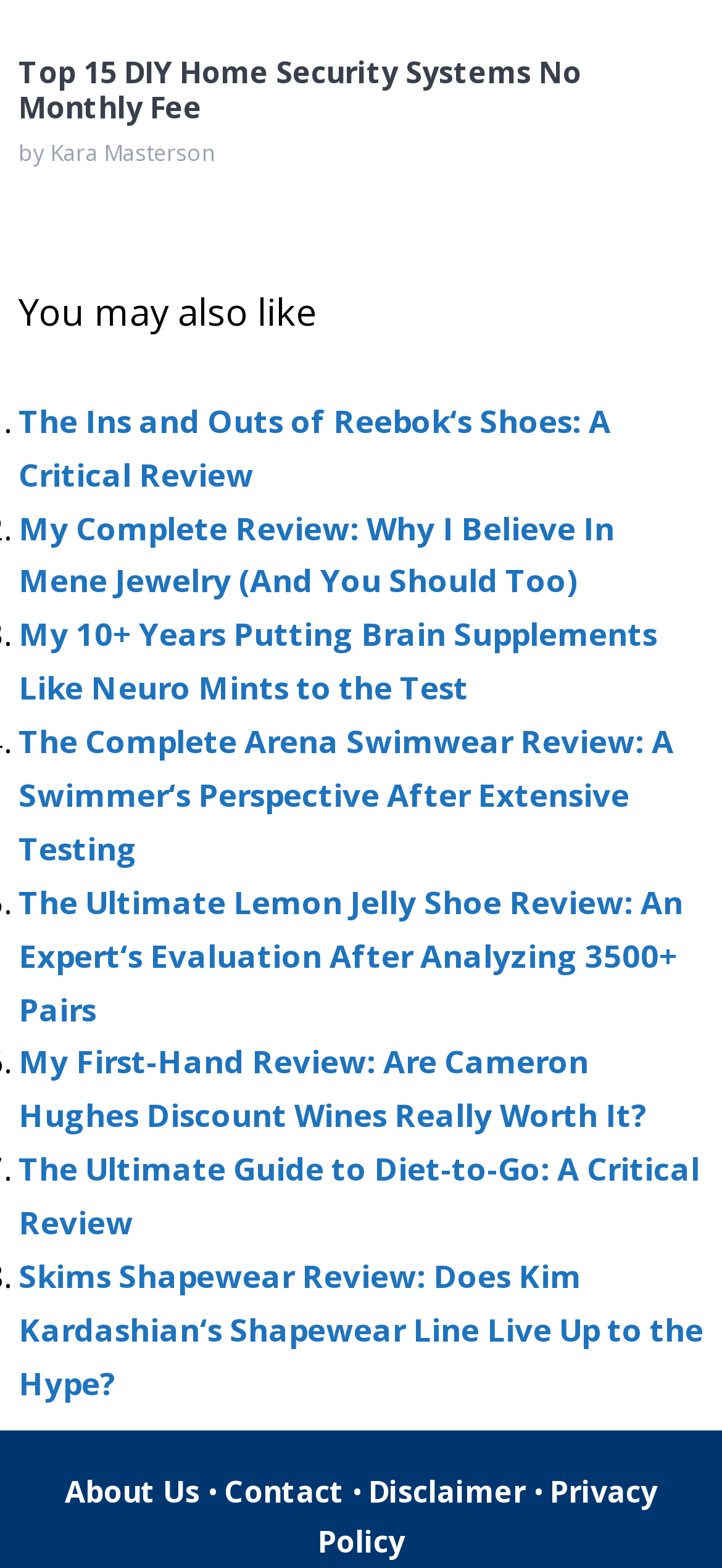How many article links are there?
Relying on the image, give a concise answer in one word or a brief phrase.

8